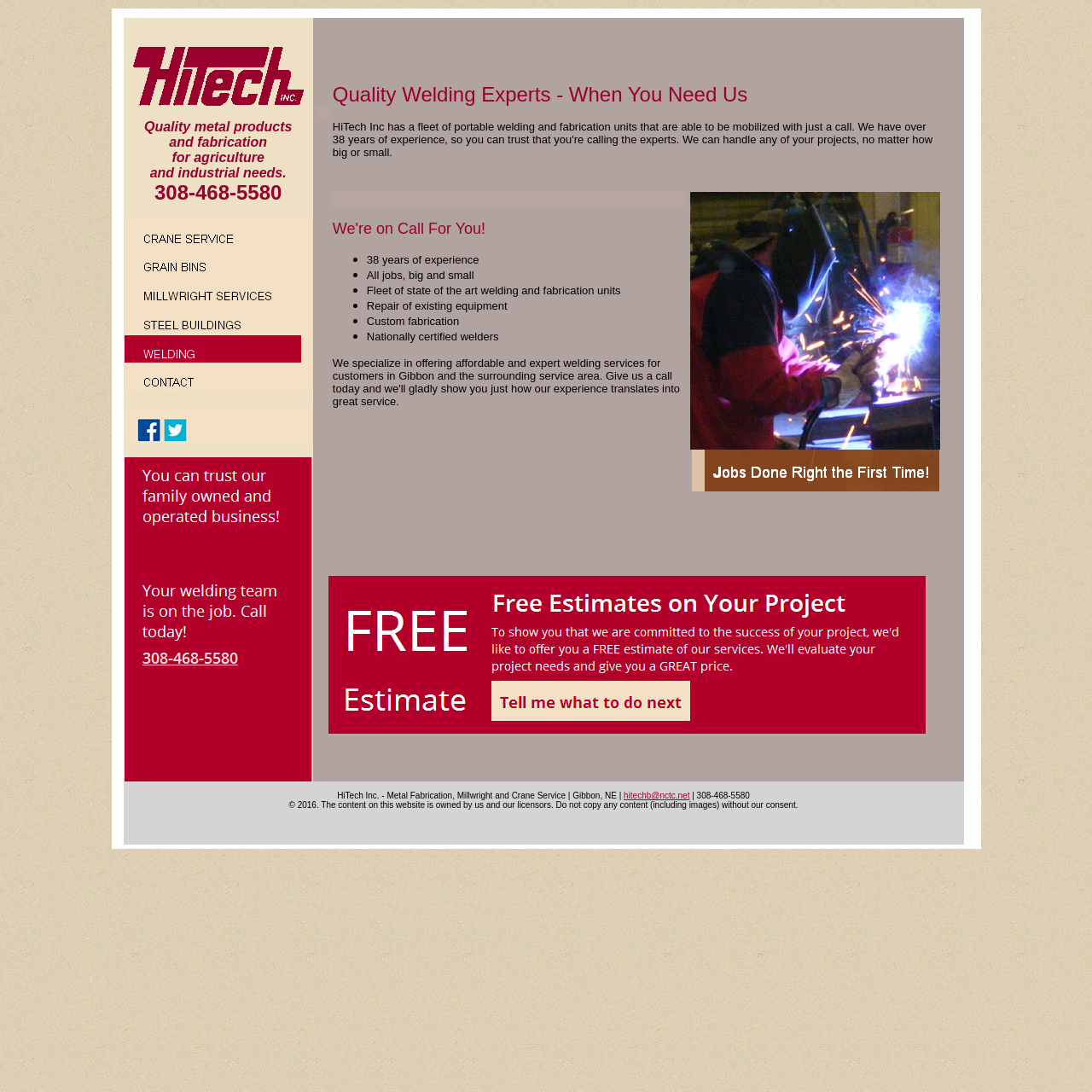Based on the image, please elaborate on the answer to the following question:
What is the location of HiTech Inc?

The location of HiTech Inc is mentioned at the top of the webpage, which is Gibbon, Nebraska, and it is also mentioned in the contact information section at the bottom of the webpage.